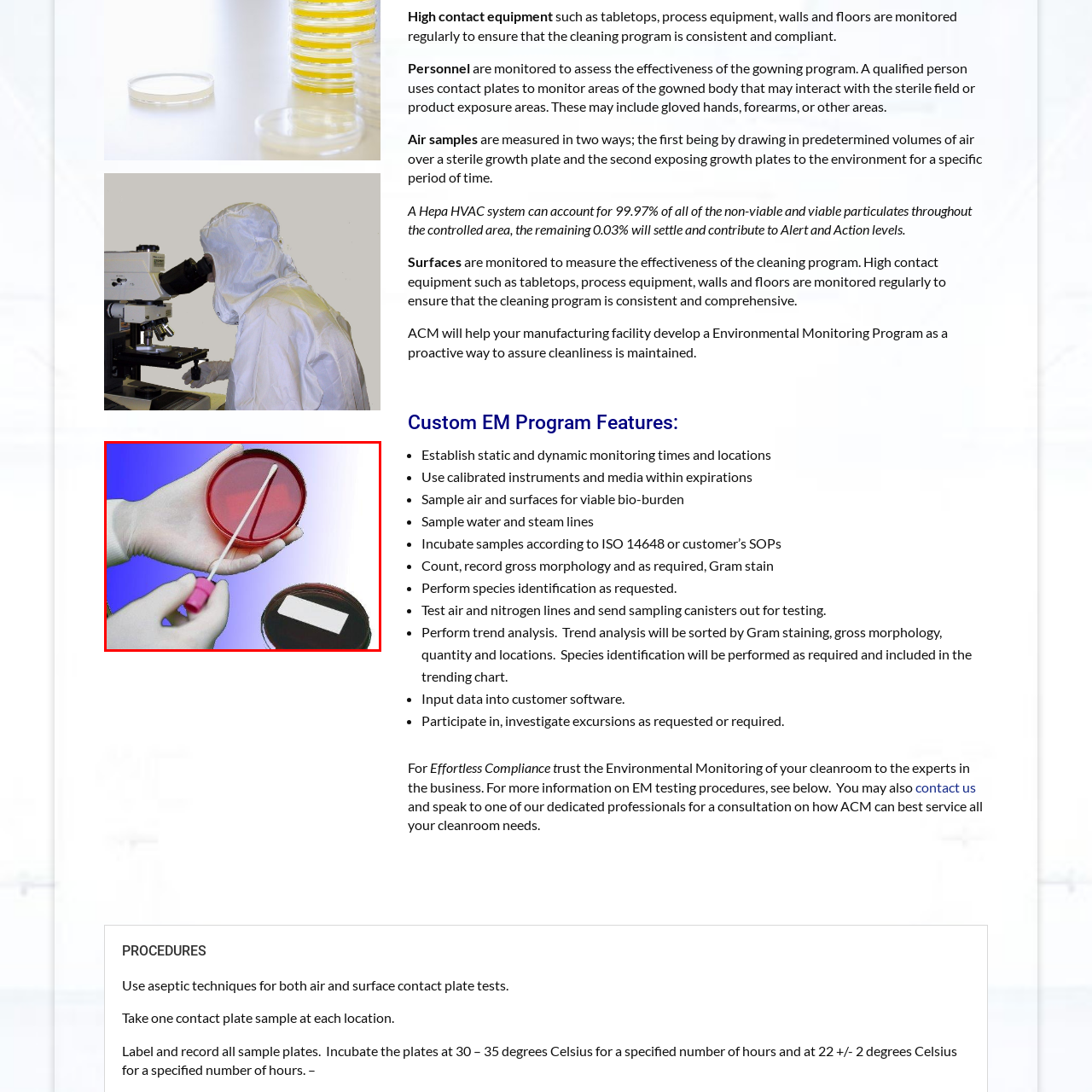Take a close look at the image outlined by the red bounding box and give a detailed response to the subsequent question, with information derived from the image: Why is monitoring surfaces and equipment crucial in cleanroom settings?

Monitoring surfaces and equipment for microbial contamination is essential in cleanroom settings to maintain sterility and prevent contamination, which is critical in industries that require stringent cleanliness standards, such as manufacturing facilities.